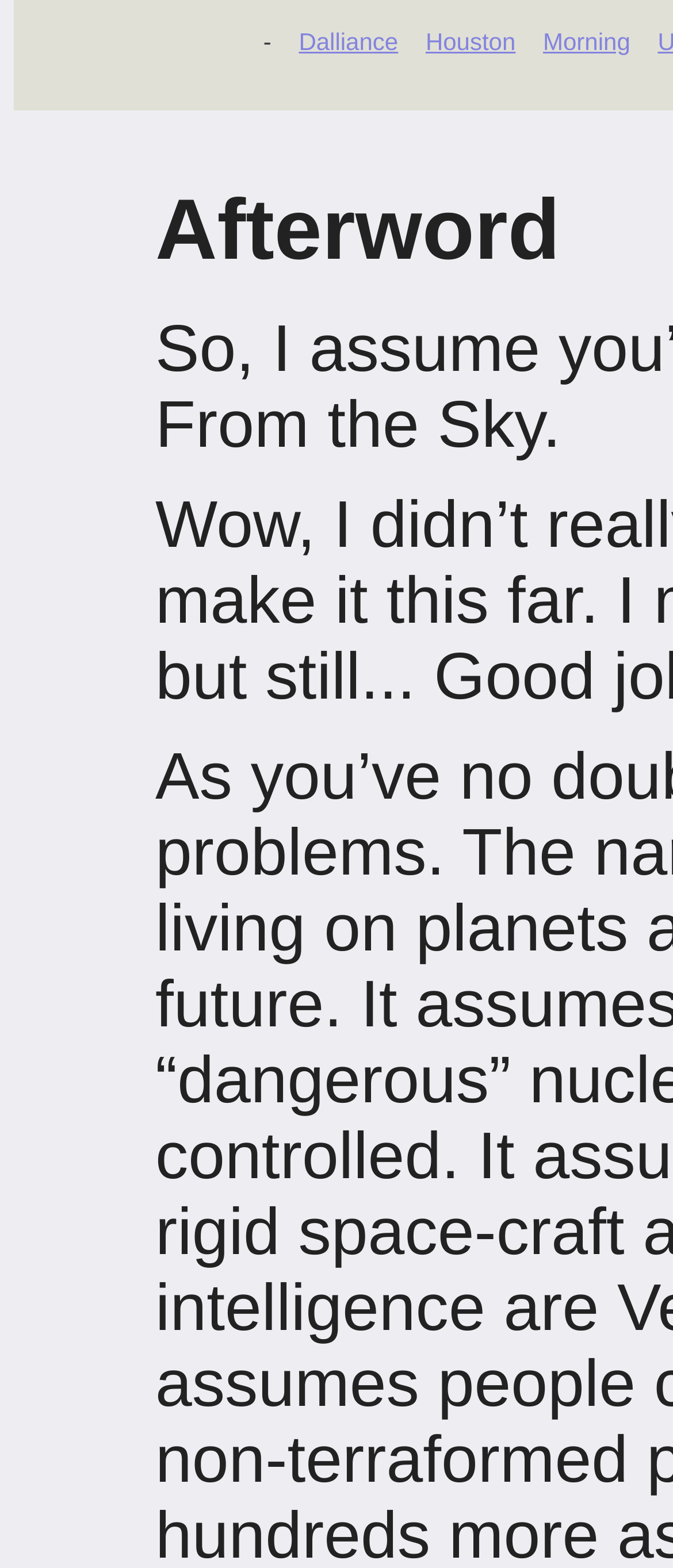Given the following UI element description: "Morning", find the bounding box coordinates in the webpage screenshot.

[0.807, 0.018, 0.937, 0.035]